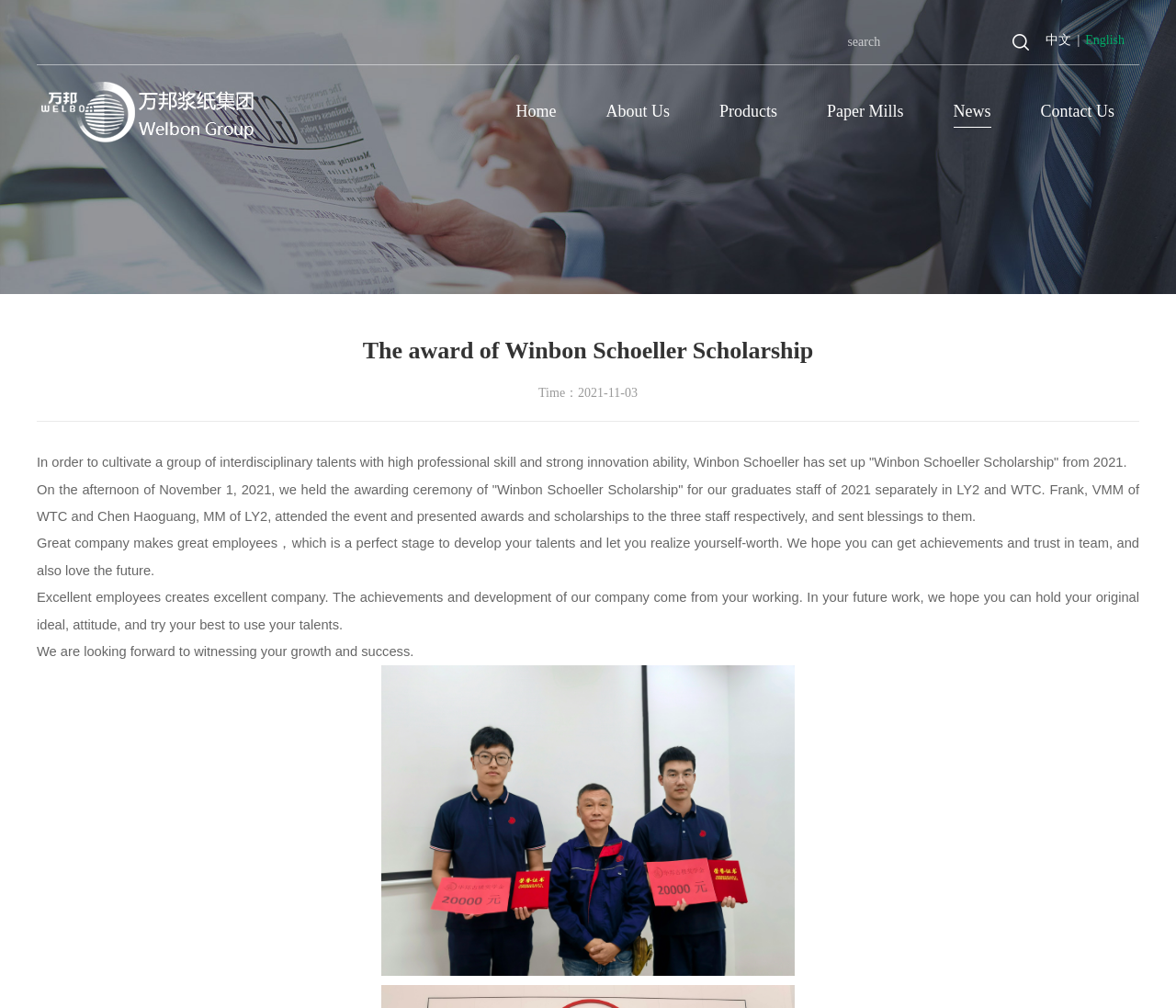Please determine the main heading text of this webpage.

The award of Winbon Schoeller Scholarship